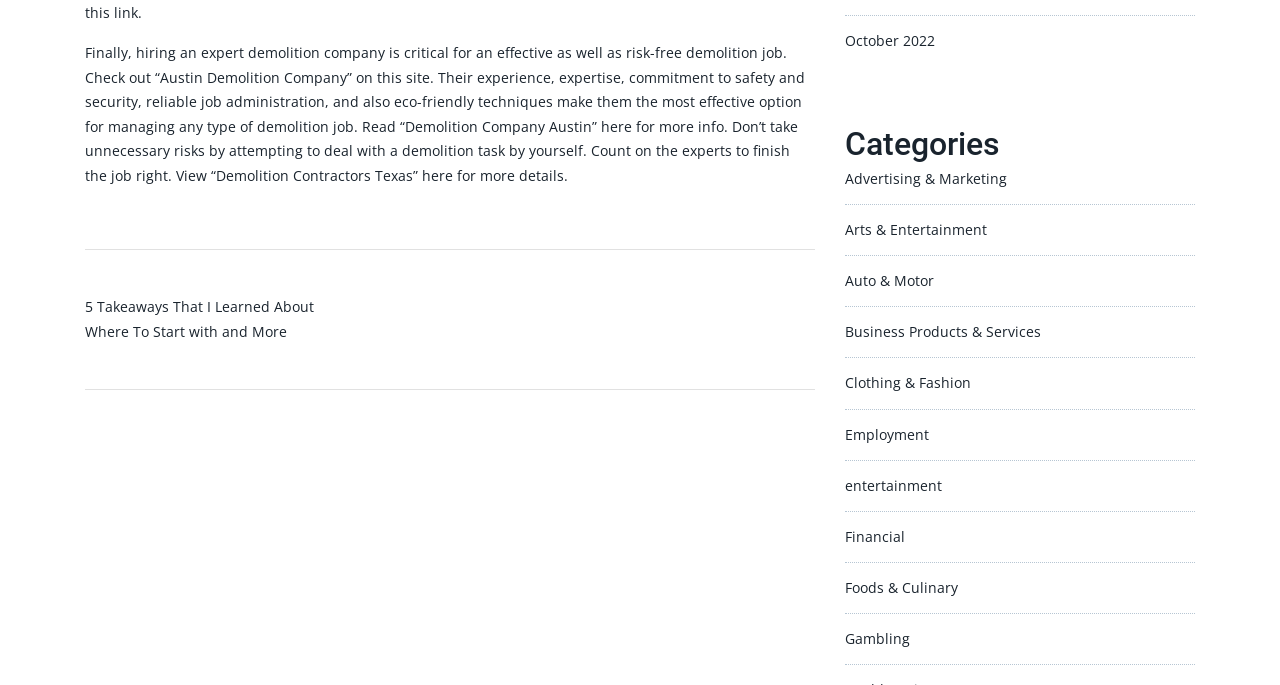Could you provide the bounding box coordinates for the portion of the screen to click to complete this instruction: "Click on 'Demolition Company Austin'"?

[0.316, 0.171, 0.462, 0.198]